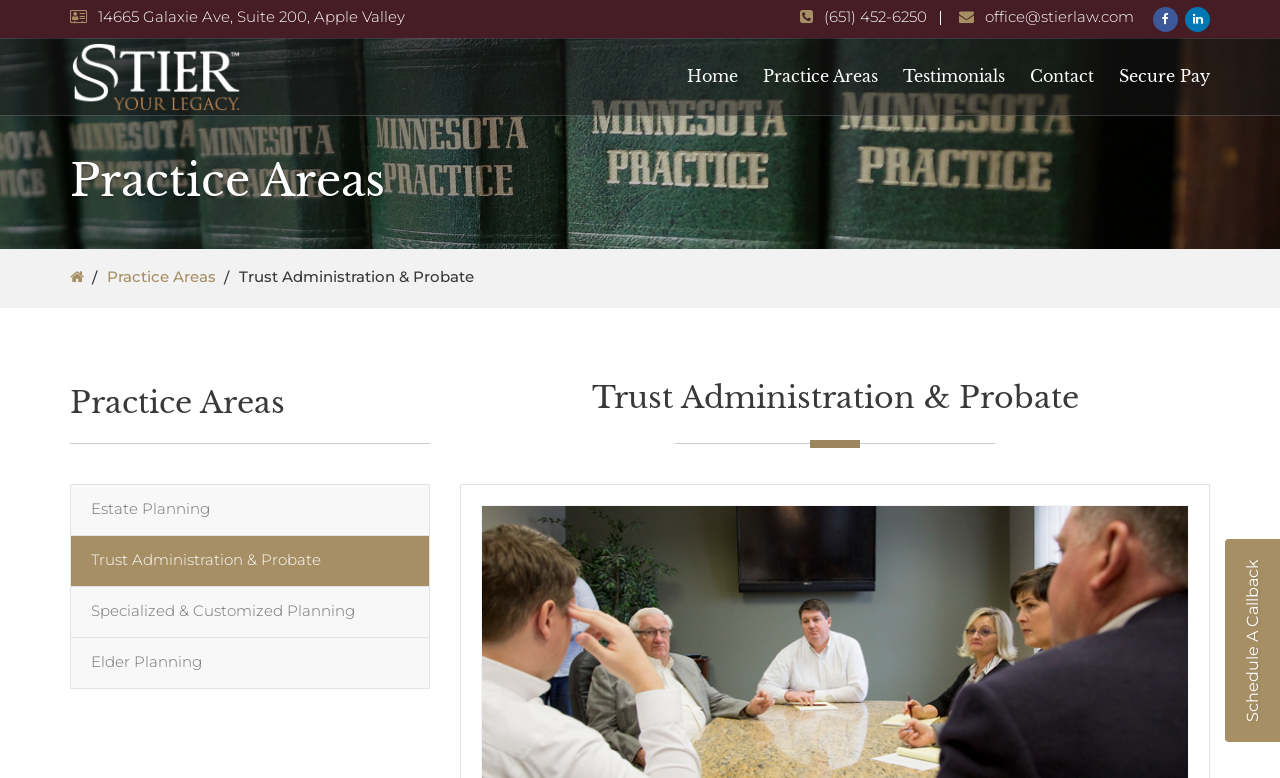Locate the bounding box coordinates of the element I should click to achieve the following instruction: "Click the Home link".

[0.537, 0.05, 0.577, 0.147]